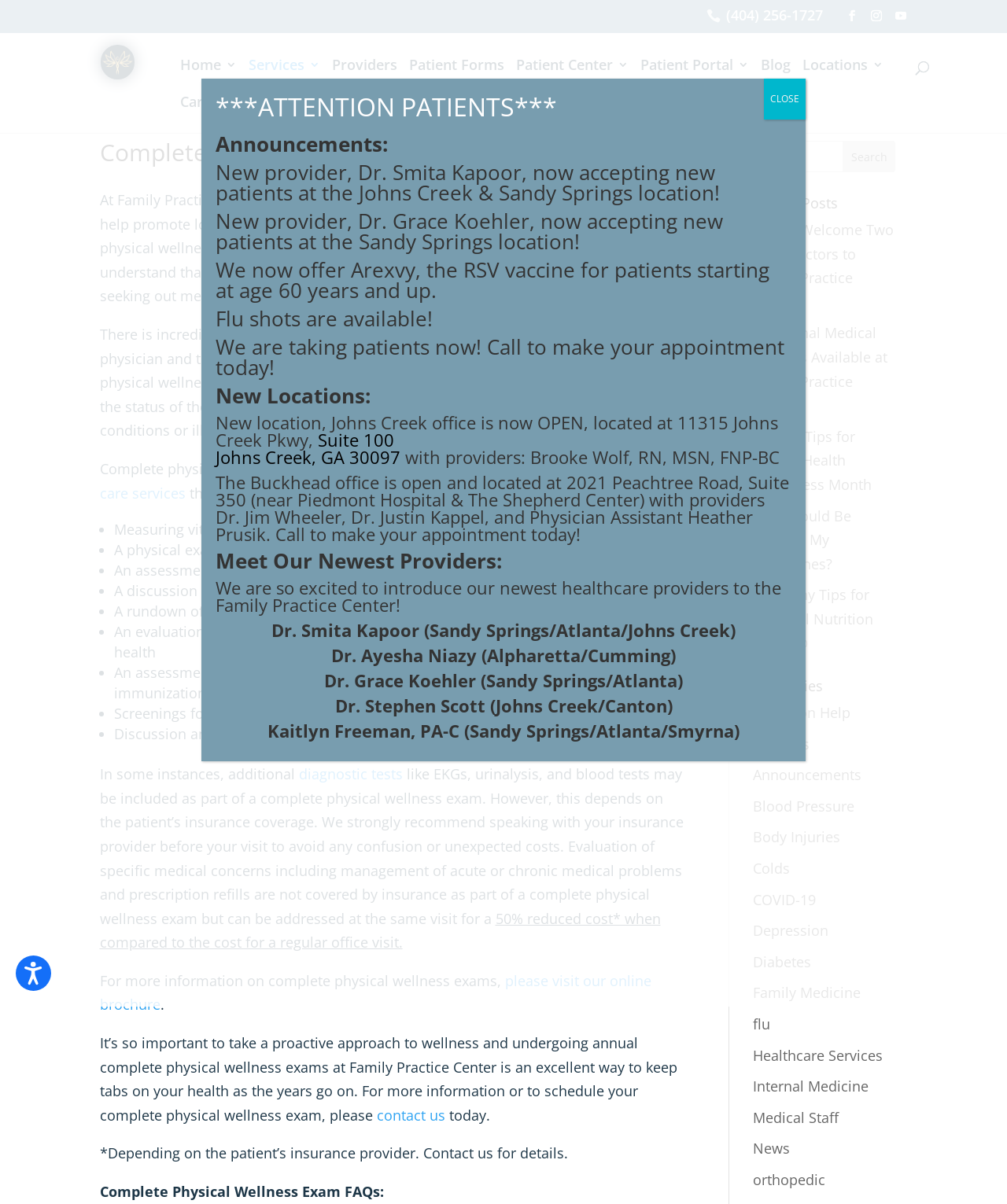Give a concise answer of one word or phrase to the question: 
What is the purpose of the search bar at the top of the webpage?

To search for information